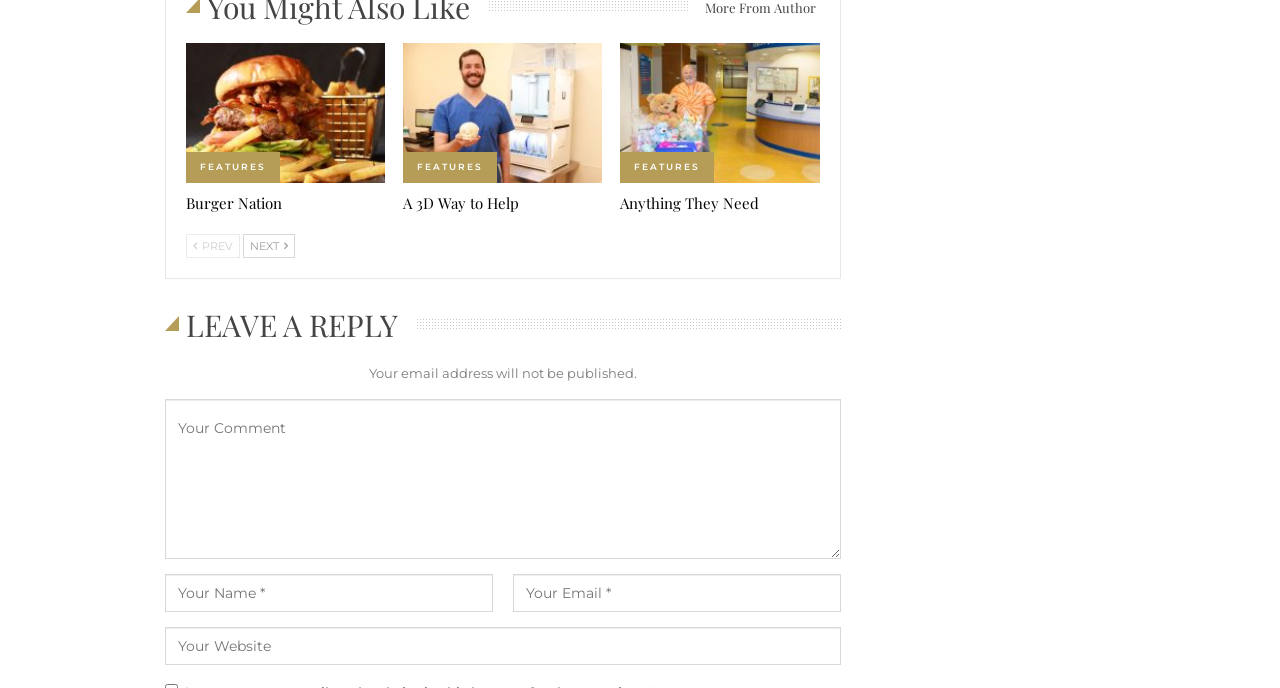Please find and report the bounding box coordinates of the element to click in order to perform the following action: "Click on 'You Might Also Like'". The coordinates should be expressed as four float numbers between 0 and 1, in the format [left, top, right, bottom].

[0.145, 0.005, 0.38, 0.033]